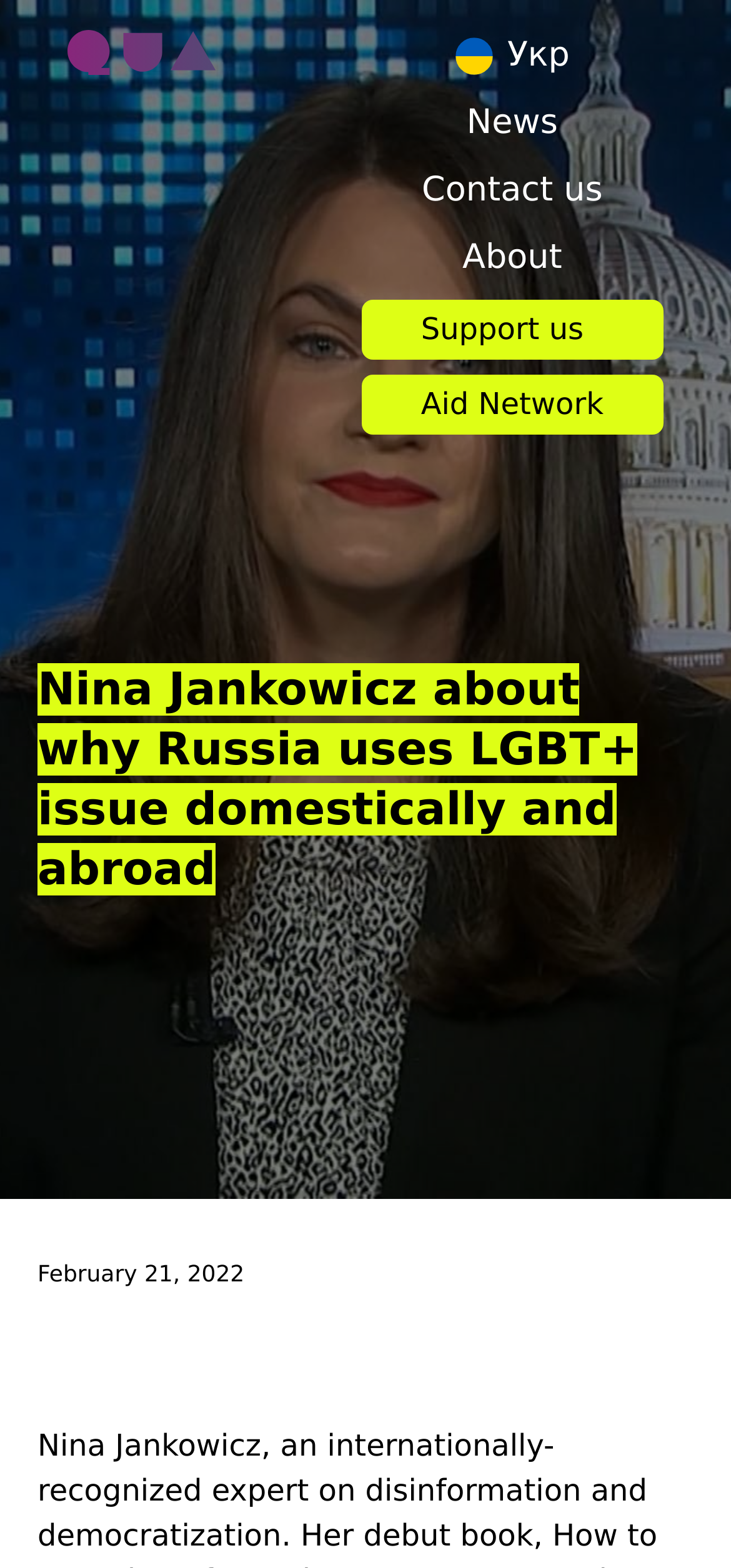Extract the main title from the webpage.

Nina Jankowicz about why Russia uses LGBT+ issue domestically and abroad